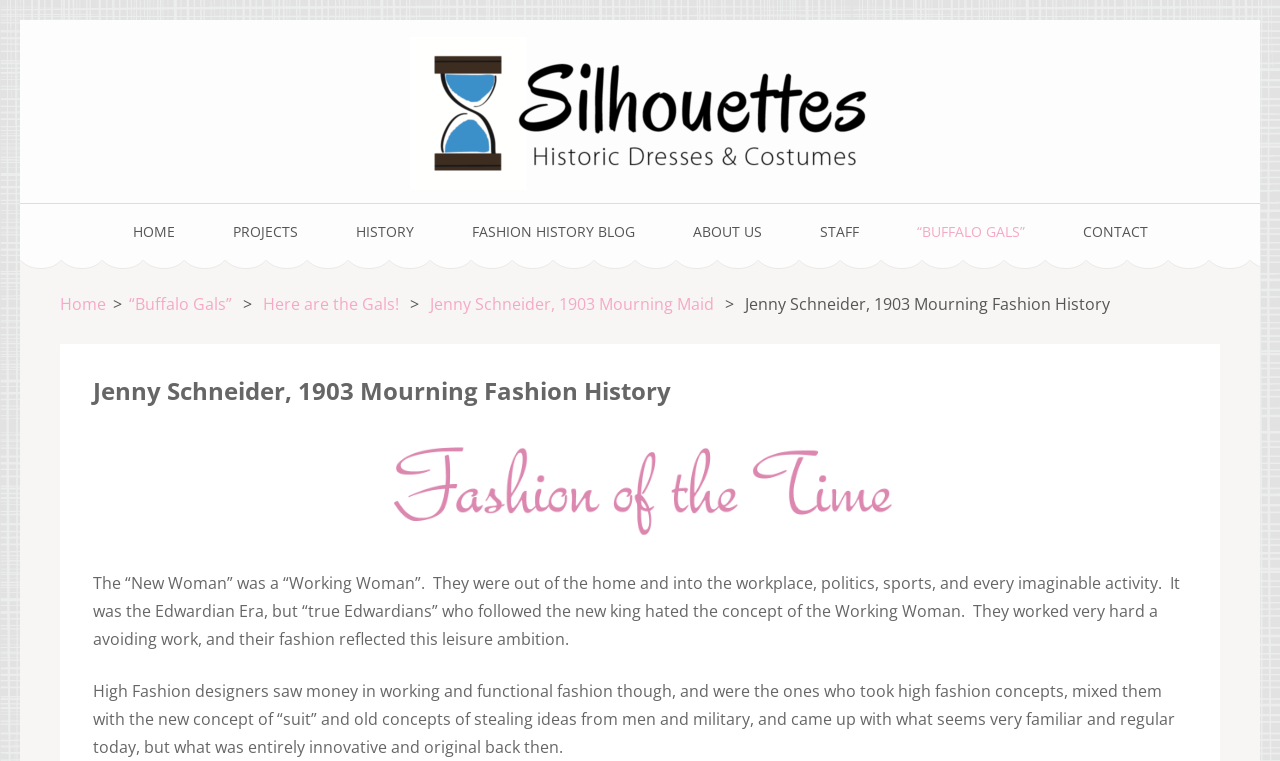Provide the bounding box coordinates for the area that should be clicked to complete the instruction: "Click on the 'Jenny Schneider, 1903 Mourning Maid' link".

[0.336, 0.385, 0.558, 0.414]